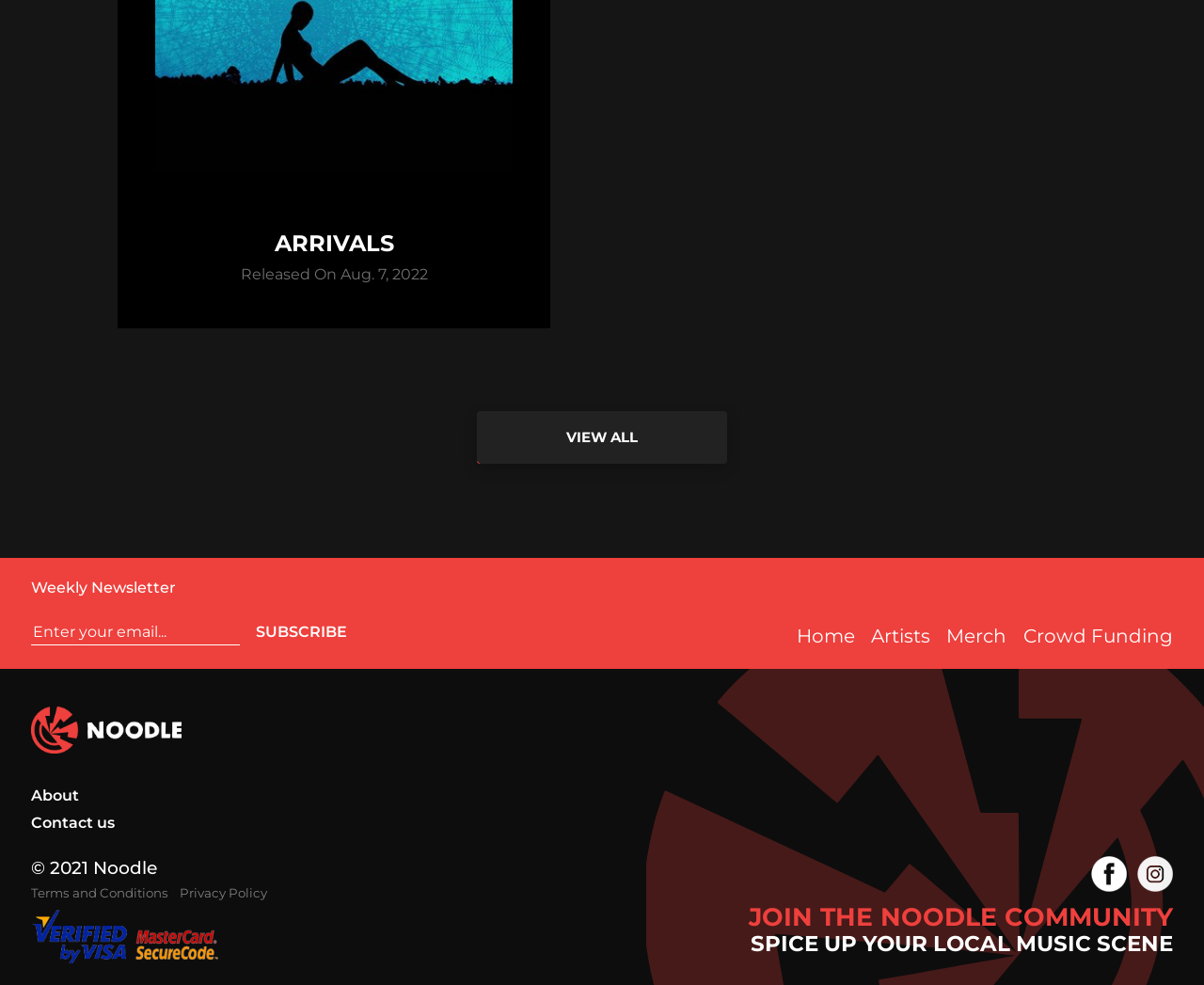Please identify the bounding box coordinates of the clickable area that will fulfill the following instruction: "Read the terms and conditions". The coordinates should be in the format of four float numbers between 0 and 1, i.e., [left, top, right, bottom].

[0.026, 0.936, 0.14, 0.951]